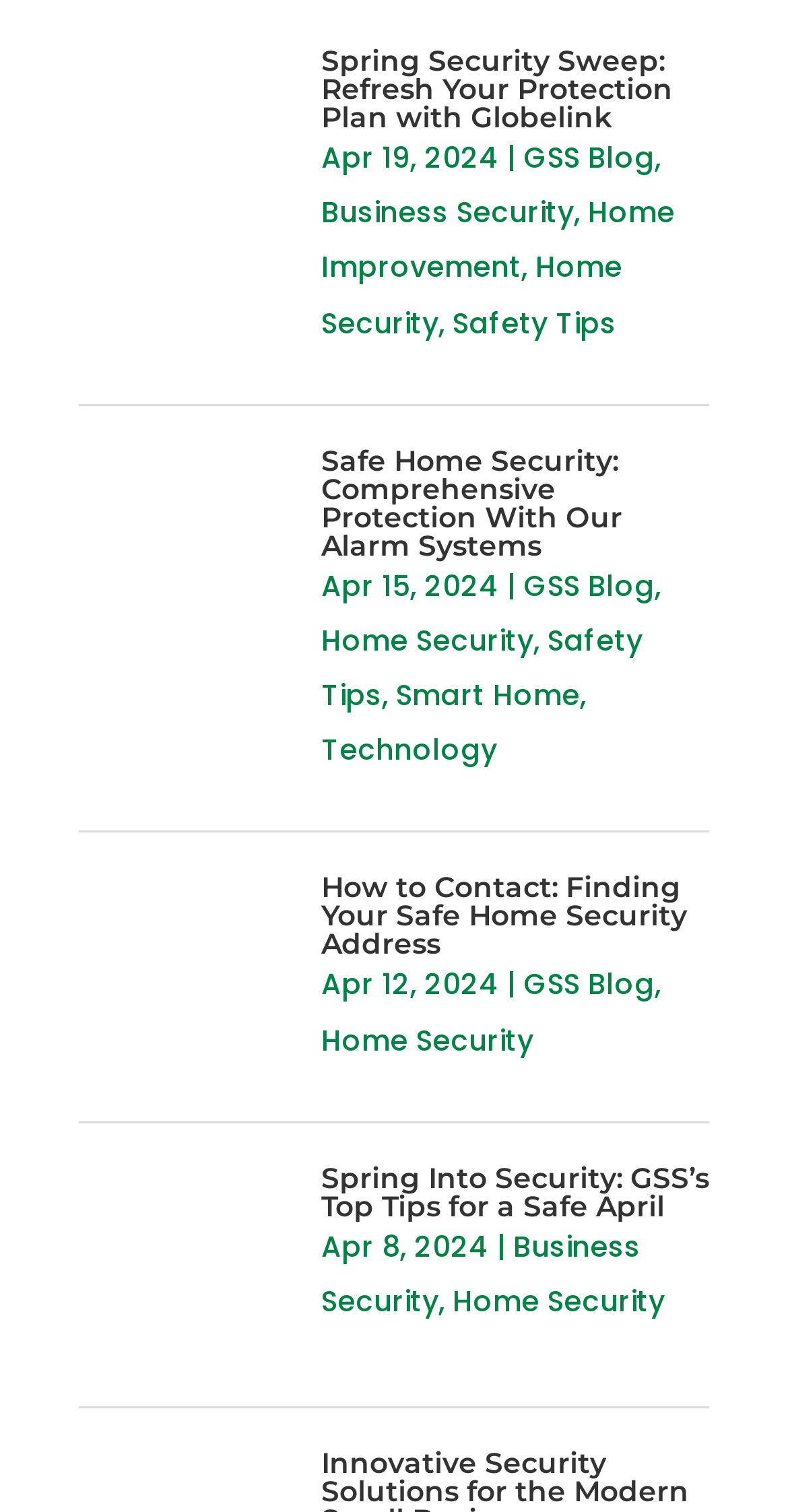How many articles are on this webpage?
Please answer the question with a single word or phrase, referencing the image.

4